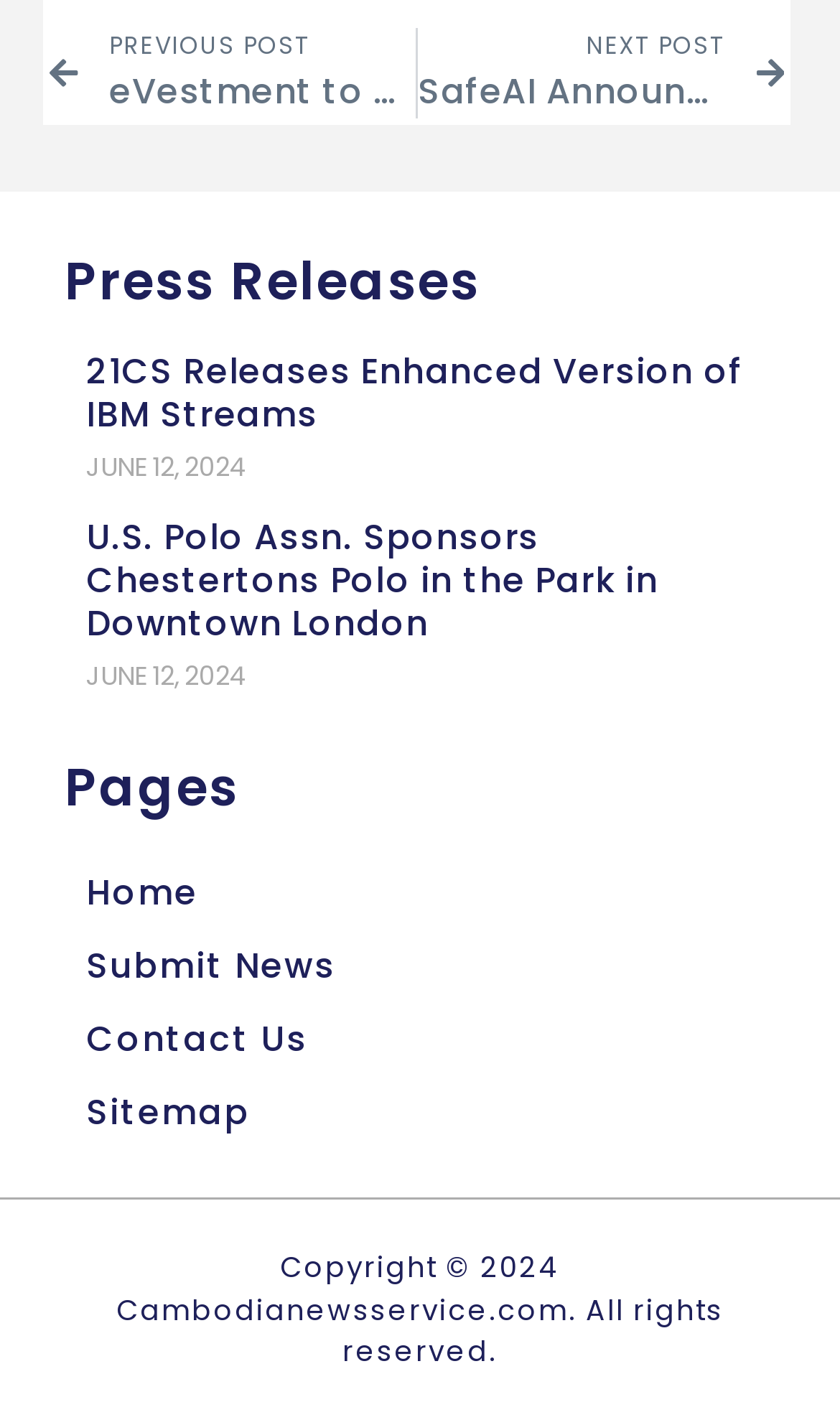What is the copyright information of the webpage?
Could you give a comprehensive explanation in response to this question?

I found a static text element with the text 'Copyright 2024 Cambodianewsservice.com. All rights reserved.' at the bottom of the webpage, which suggests that the copyright information of the webpage is Copyright 2024 Cambodianewsservice.com.